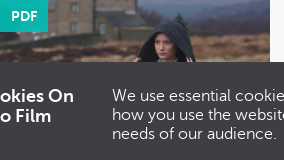Generate an elaborate caption for the image.

The image features a still from the film "Jane Eyre," showcasing a character in a dark hooded cloak, positioned against a moody, atmospheric backdrop of a historic building and rolling landscape. This visual captures the essence of the adaptation's gothic and somber themes, reflecting the emotional depth and narrative style of the classic story. The context relates to educational resources available on the "Into Film" platform, highlighting the use of film as a tool for exploring various educational topics, including English and literature. The accompanying text indicates that the website uses cookies to enhance user experience, aligning with contemporary web practices for data collection and user interaction.